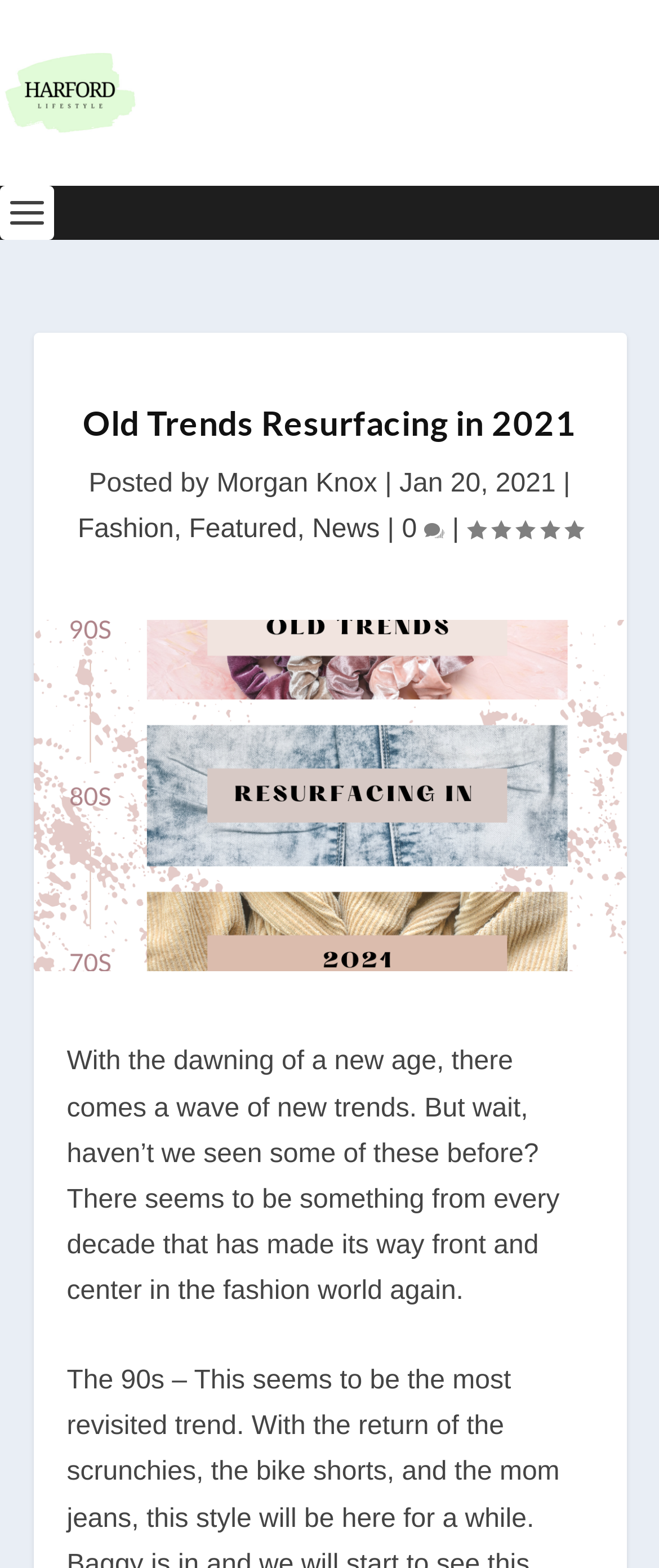What is the category of this article?
Using the image, elaborate on the answer with as much detail as possible.

The category of this article is mentioned in the link 'Fashion' which is located below the article's title, along with other categories such as 'Featured' and 'News'.